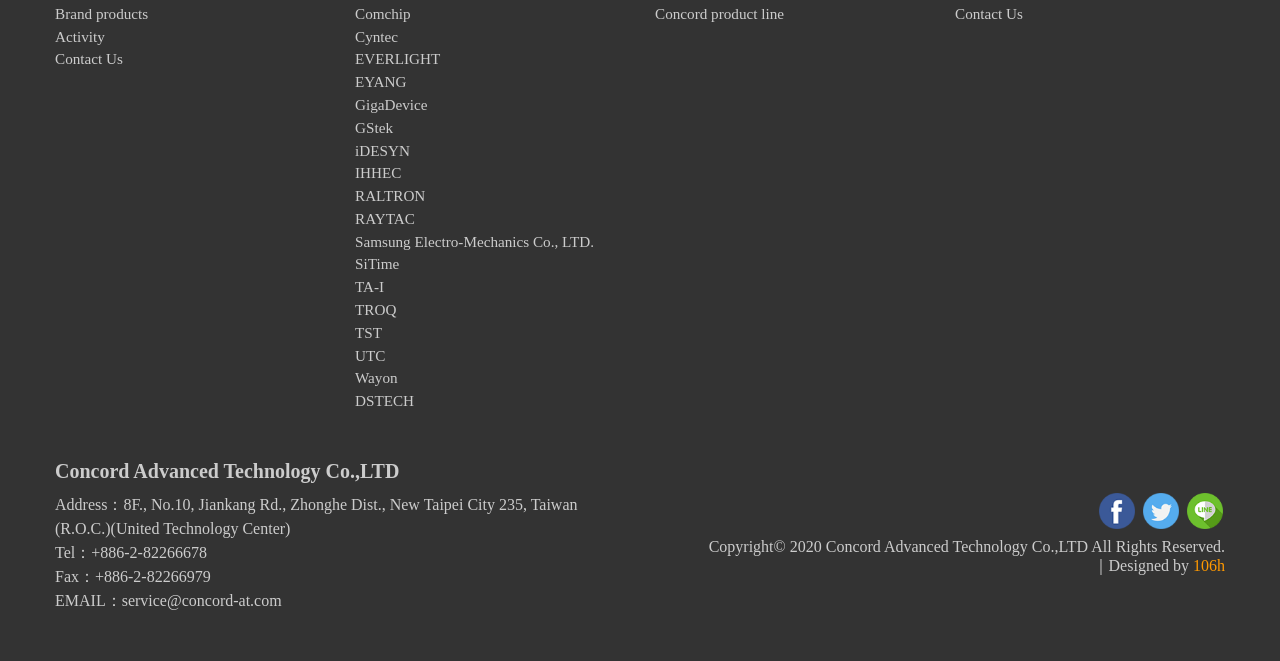Locate the bounding box coordinates of the element that should be clicked to fulfill the instruction: "Check company address".

[0.043, 0.75, 0.451, 0.812]